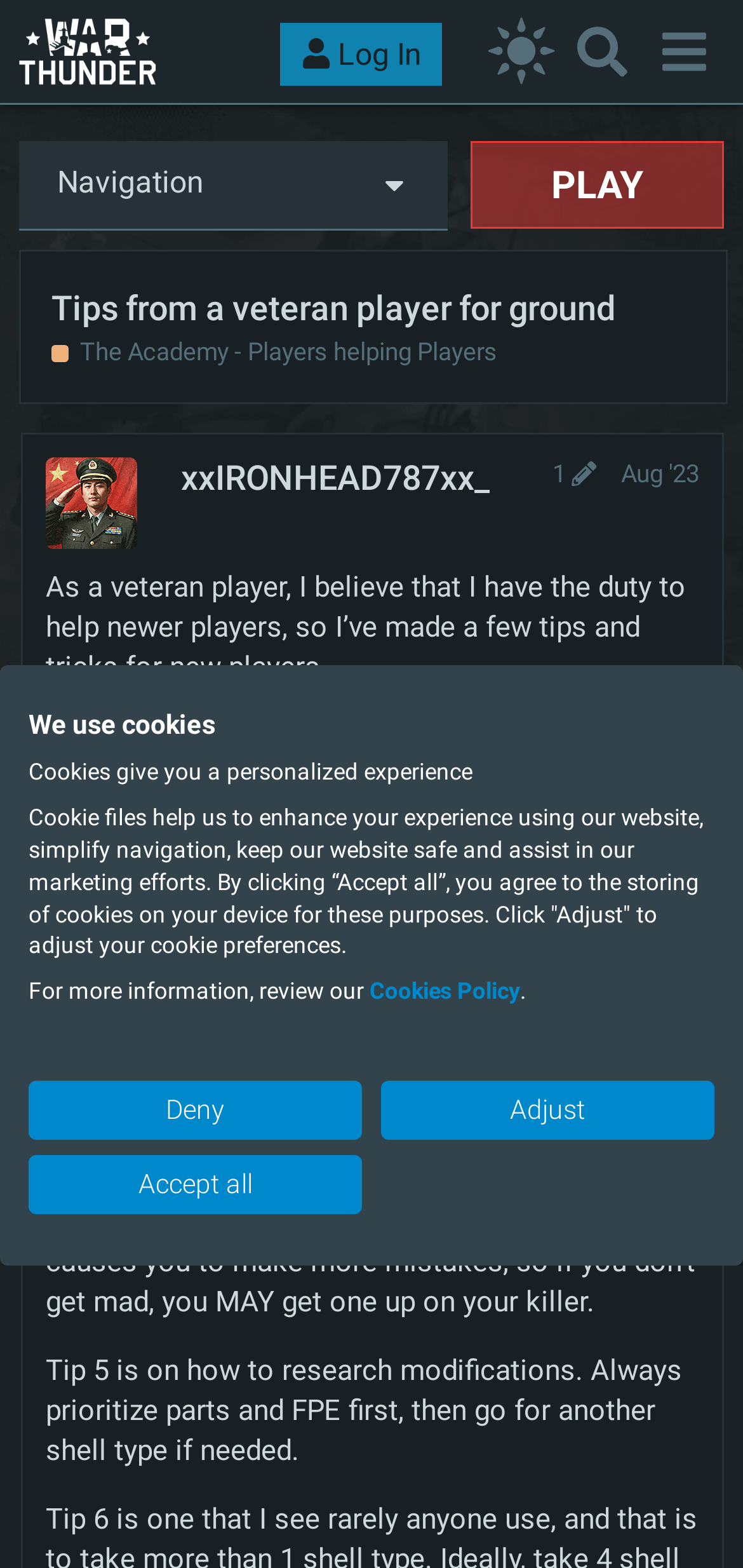Describe every aspect of the webpage in a detailed manner.

This webpage appears to be a forum post on the official War Thunder website, specifically in the "Players helping Players" section of "The Academy". The page has a header section at the top with a logo and navigation links, including a search bar and a login button. Below the header, there is a title "Tips from a veteran player for ground" followed by a brief description of the post.

The main content of the post is divided into several sections, each containing a tip or trick for new players. There are five tips in total, each with a brief description and explanation. The tips are numbered and appear to be related to gameplay strategies and mechanics.

To the right of the main content, there is a navigation section that displays the topic progress, showing the current page and the total number of pages. Below the navigation section, there is a section displaying the post's author, edit history, and date.

At the bottom of the page, there is a notice about cookies, explaining how they are used to enhance the user experience and providing options to adjust cookie preferences.

There are several buttons and links throughout the page, including a "Log In" button, a "Search" button, and links to other sections of the website. There are also several images, including the War Thunder logo and an icon for the "Players helping Players" section.